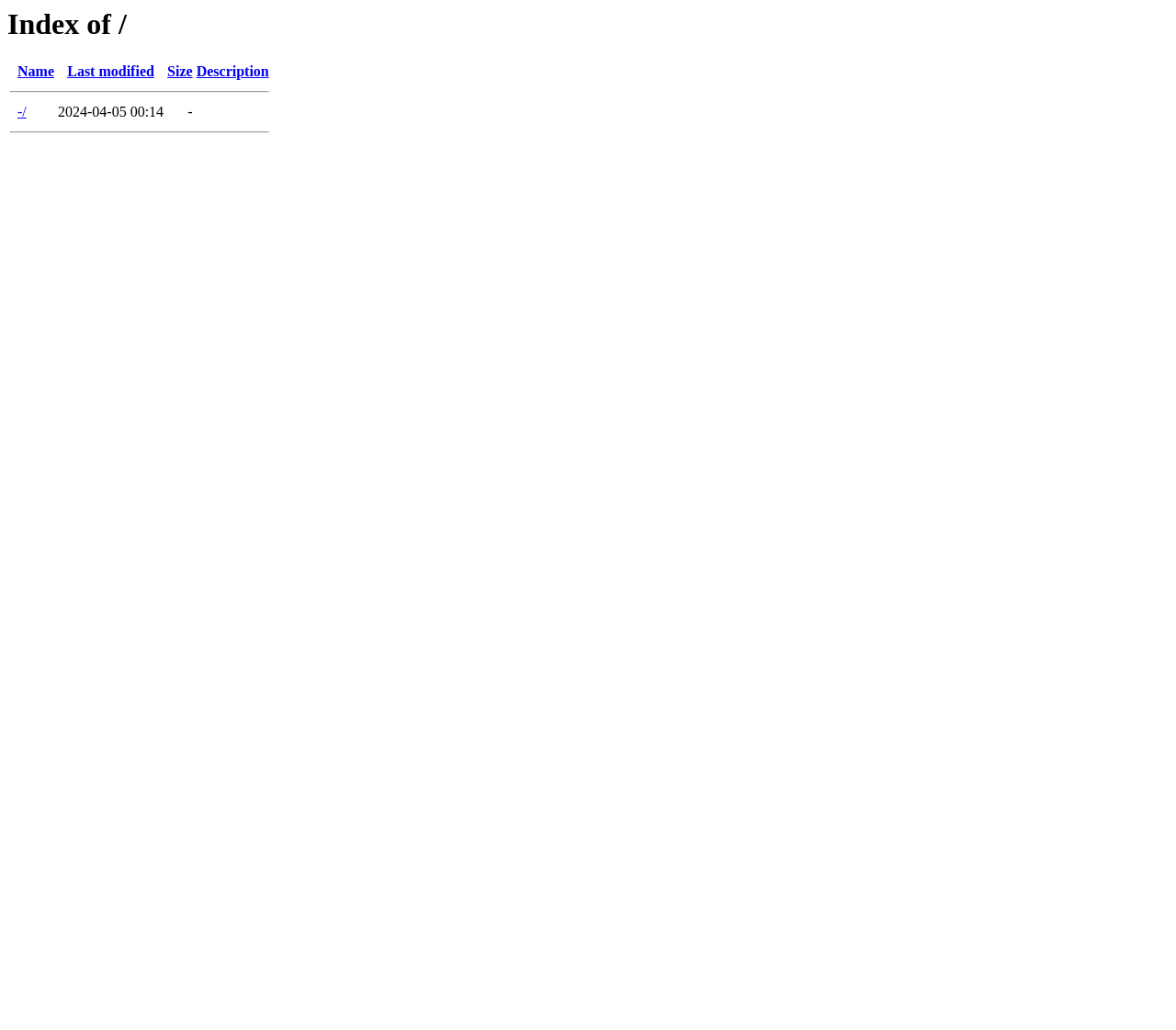Provide a brief response in the form of a single word or phrase:
How many columns are in the table?

4